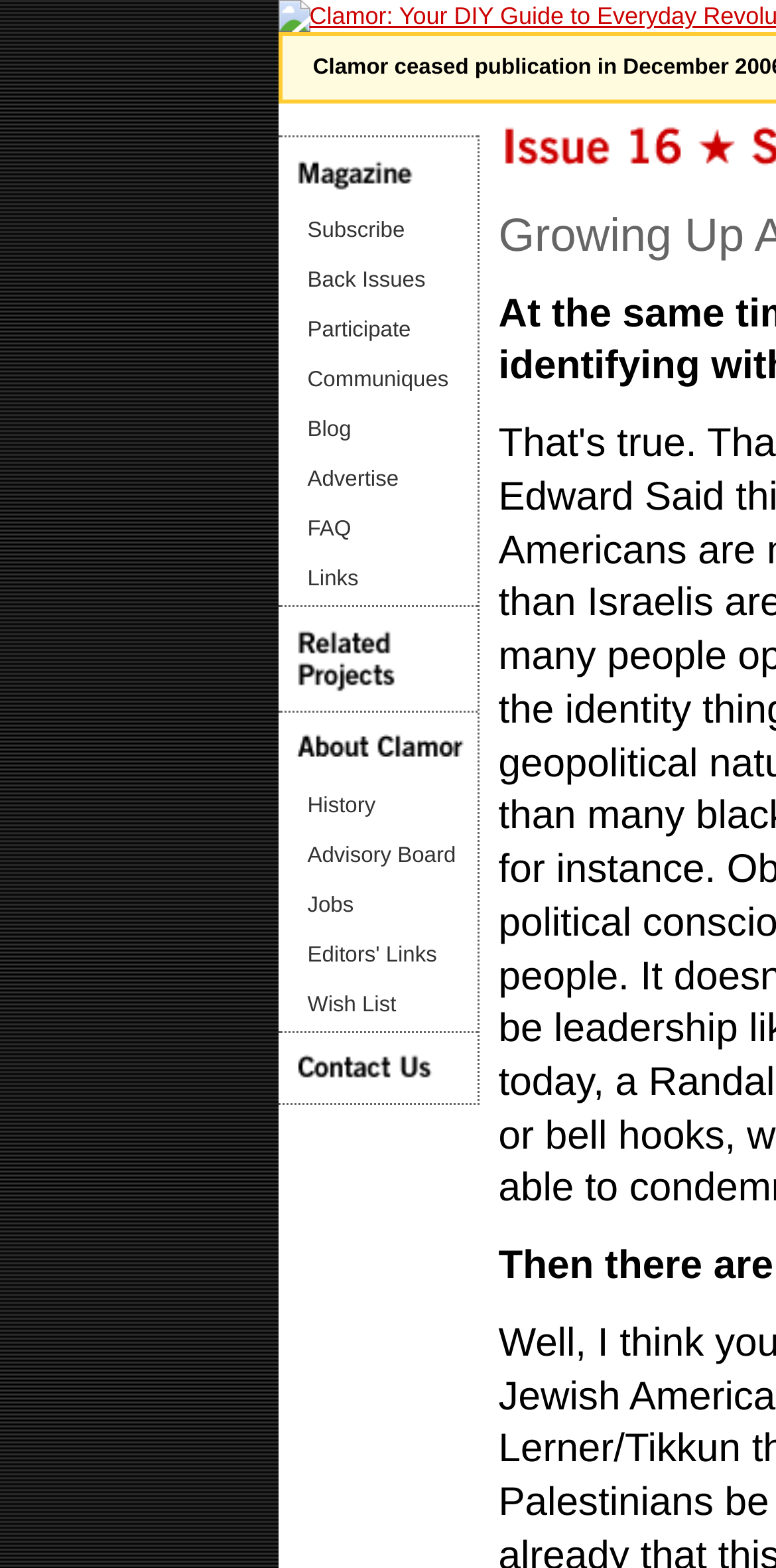Locate the bounding box coordinates of the area you need to click to fulfill this instruction: 'Read the blog'. The coordinates must be in the form of four float numbers ranging from 0 to 1: [left, top, right, bottom].

[0.358, 0.259, 0.614, 0.291]